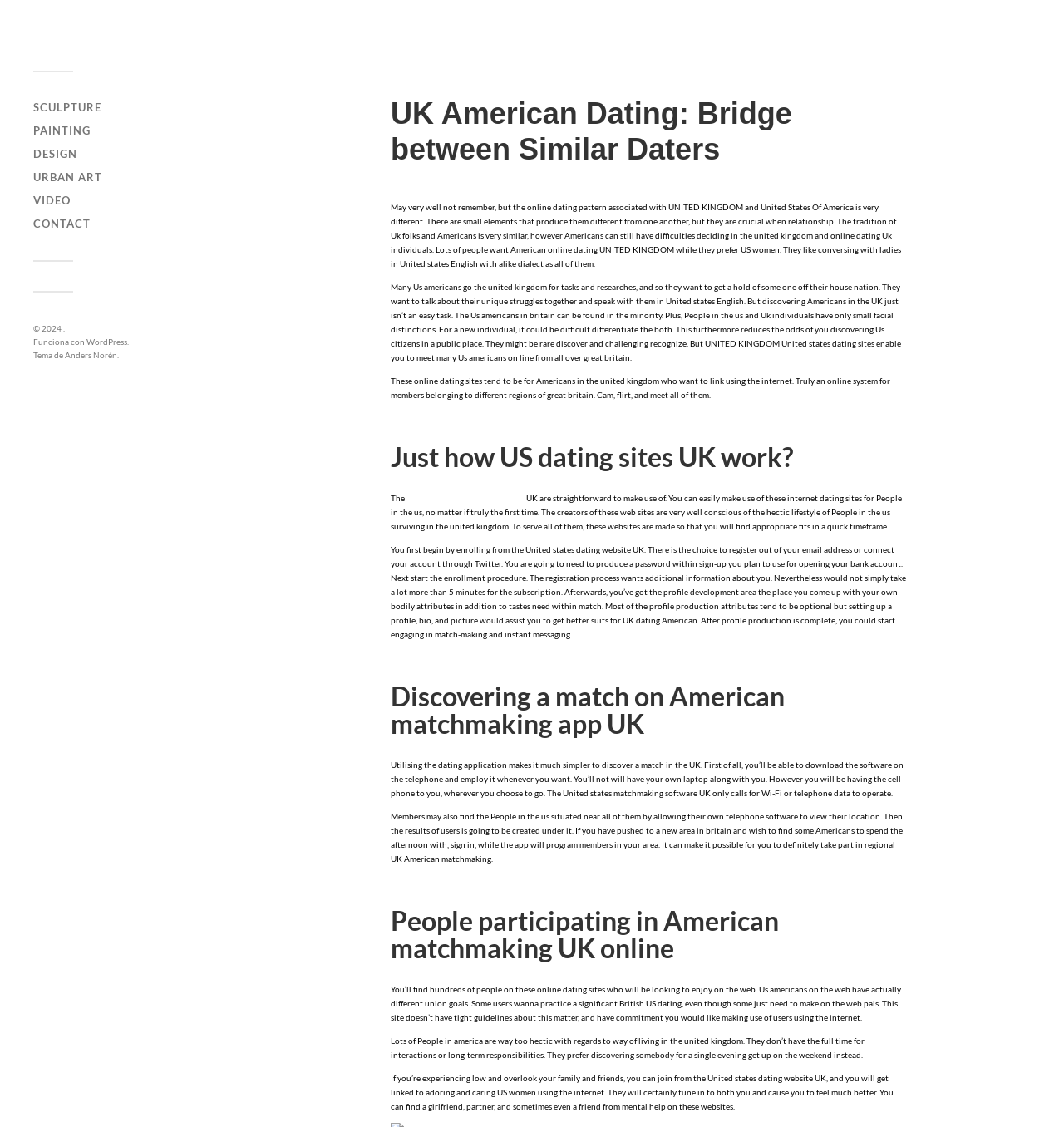What is the purpose of this website?
Make sure to answer the question with a detailed and comprehensive explanation.

Based on the content of the webpage, it appears that the website is designed to facilitate online dating between Americans living in the UK and individuals interested in dating Americans. The website provides a platform for users to create profiles, search for matches, and engage in online conversations.